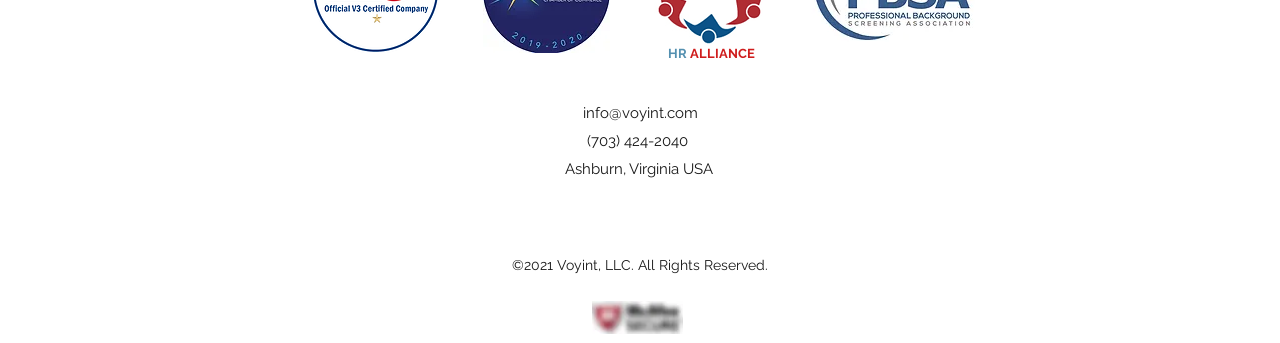How many social media links are there?
Using the image, answer in one word or phrase.

3